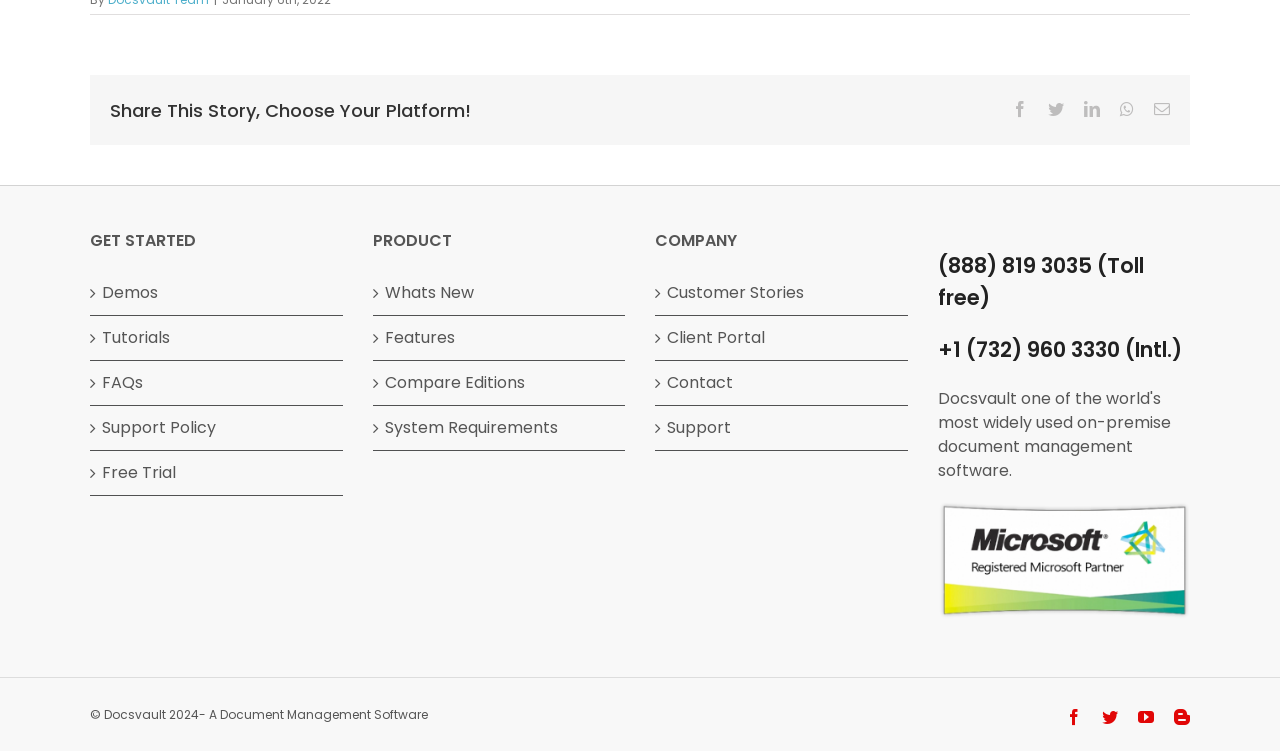Respond with a single word or short phrase to the following question: 
What is the name of the document management software?

Docsvault